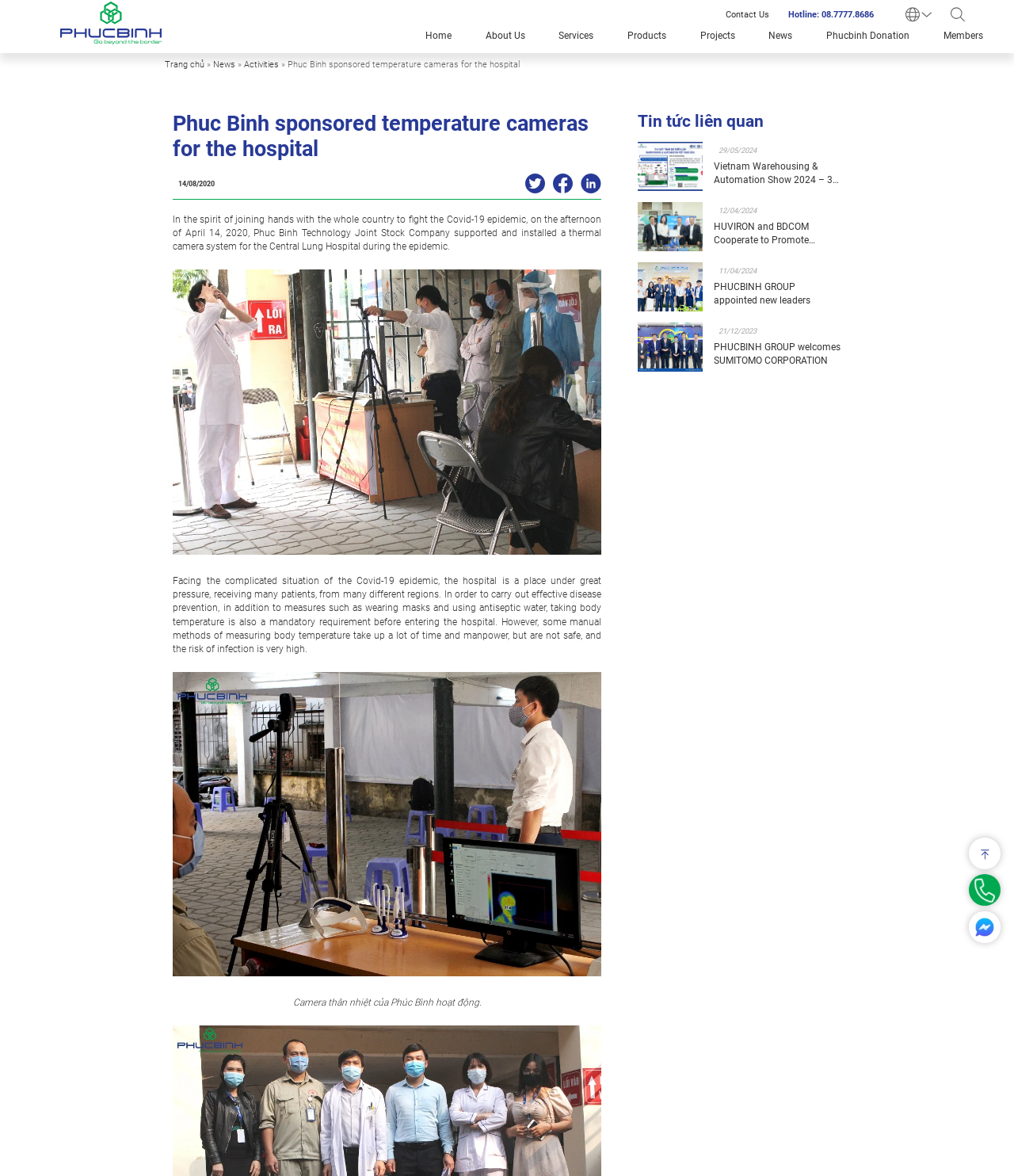What is the name of the company that sponsored temperature cameras for the hospital?
Analyze the image and deliver a detailed answer to the question.

The answer can be found in the heading 'Phuc Binh sponsored temperature cameras for the hospital' and the StaticText 'In the spirit of joining hands with the whole country to fight the Covid-19 epidemic, on the afternoon of April 14, 2020, Phuc Binh Technology Joint Stock Company supported and installed a thermal camera system for the Central Lung Hospital during the epidemic.'